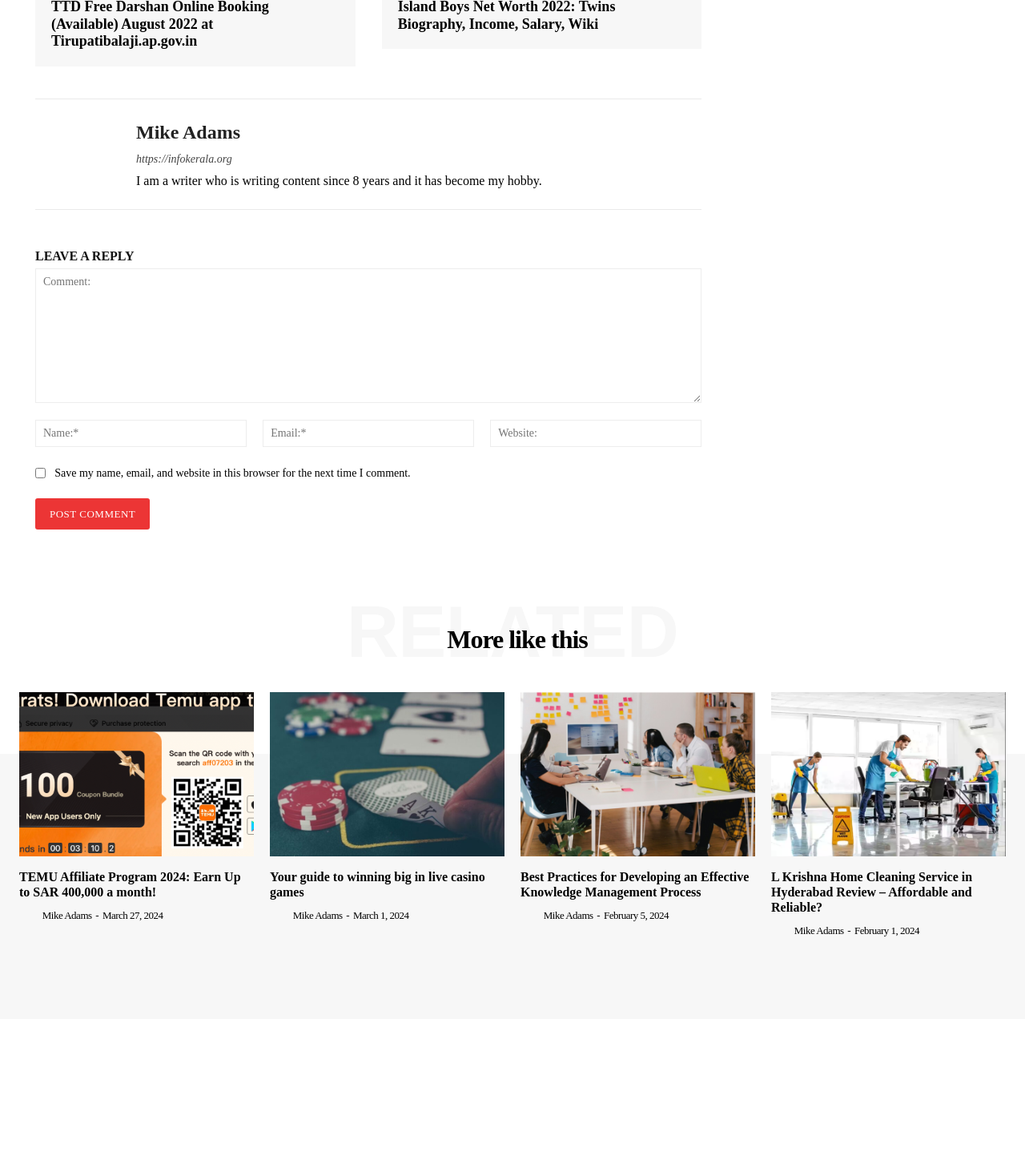Please identify the bounding box coordinates of where to click in order to follow the instruction: "Click on the 'Post Comment' button".

[0.034, 0.424, 0.146, 0.45]